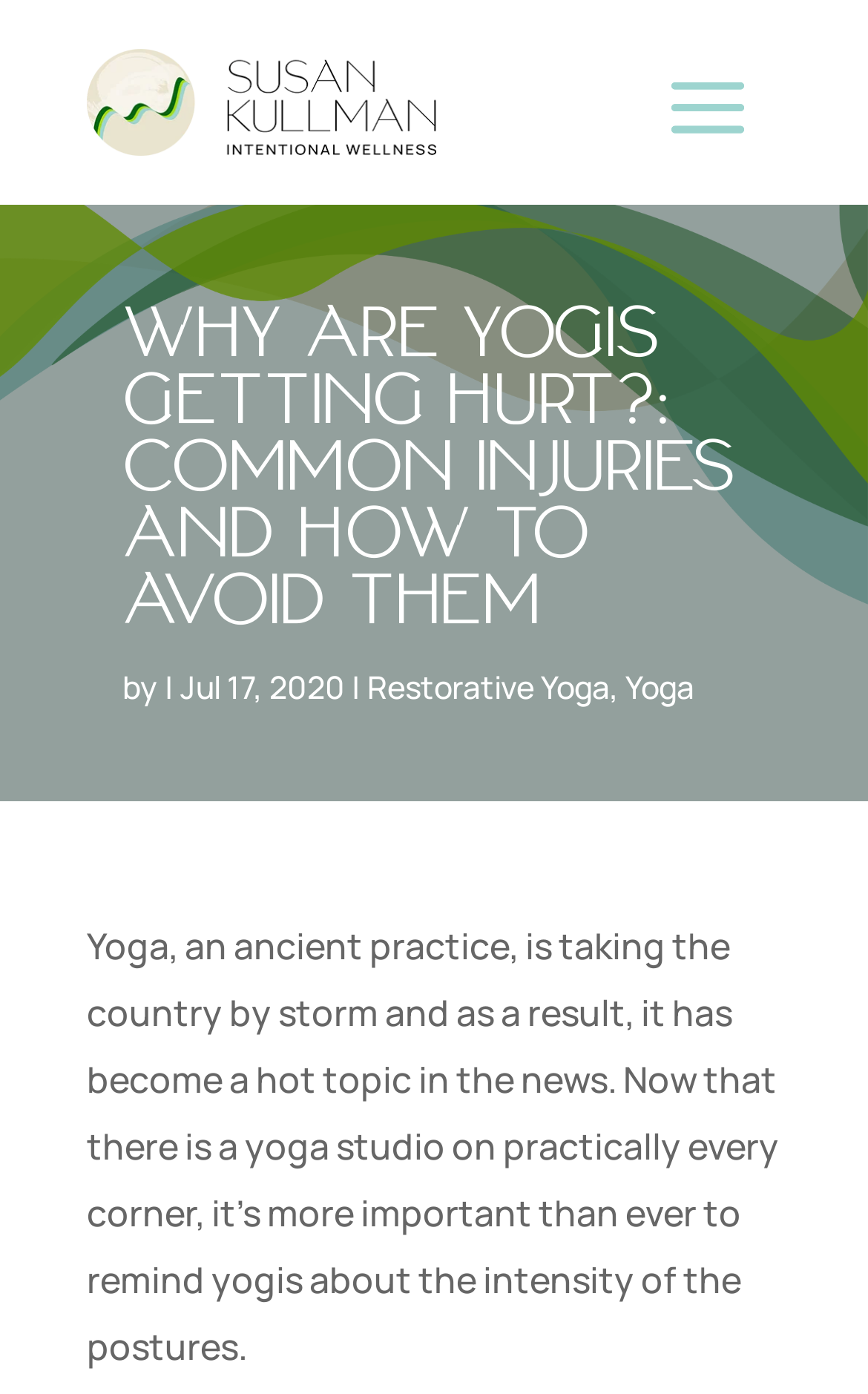Respond to the question with just a single word or phrase: 
When was the article published?

Jul 17, 2020